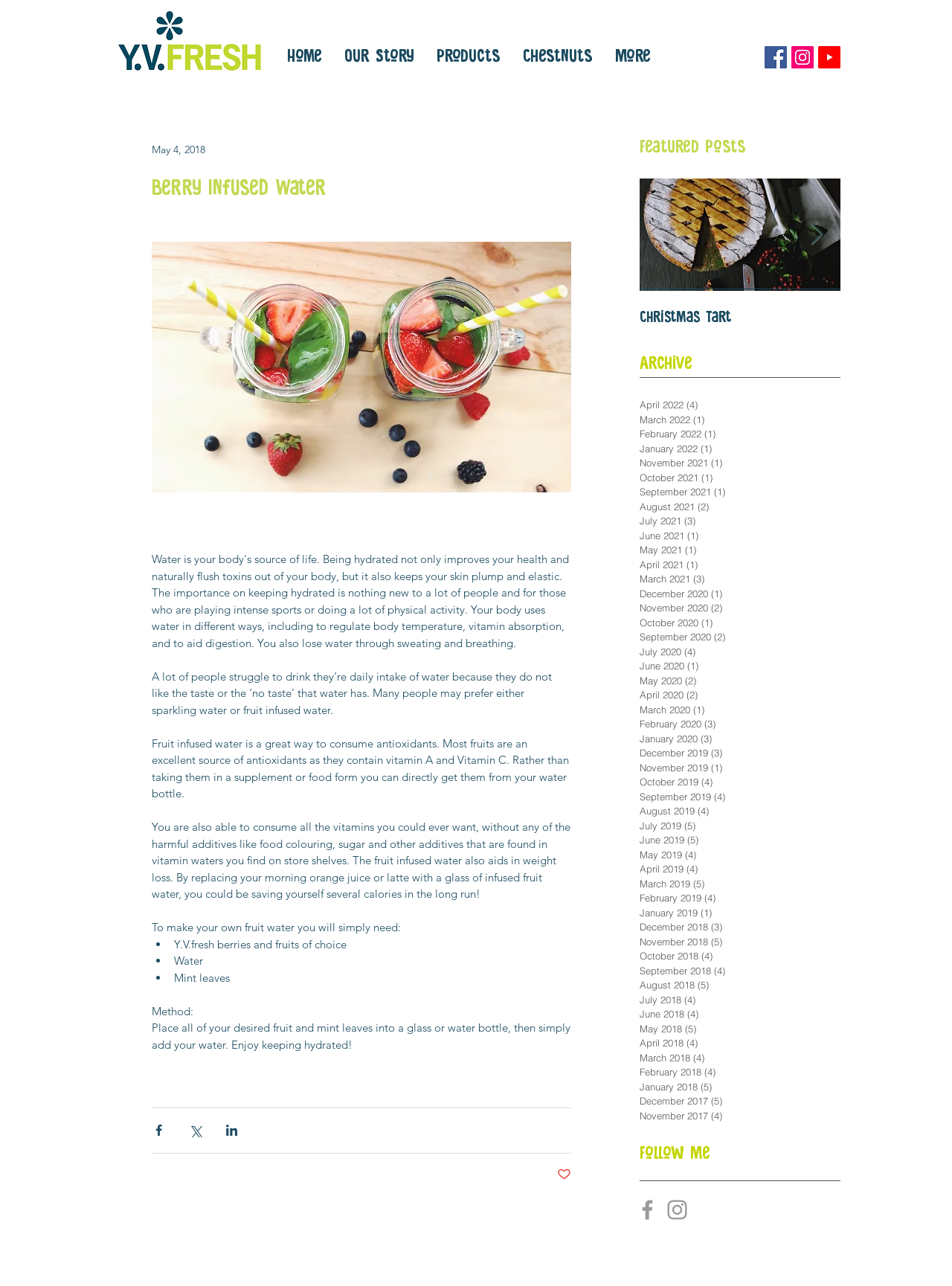Using the provided element description: "Our Story", determine the bounding box coordinates of the corresponding UI element in the screenshot.

[0.35, 0.034, 0.447, 0.051]